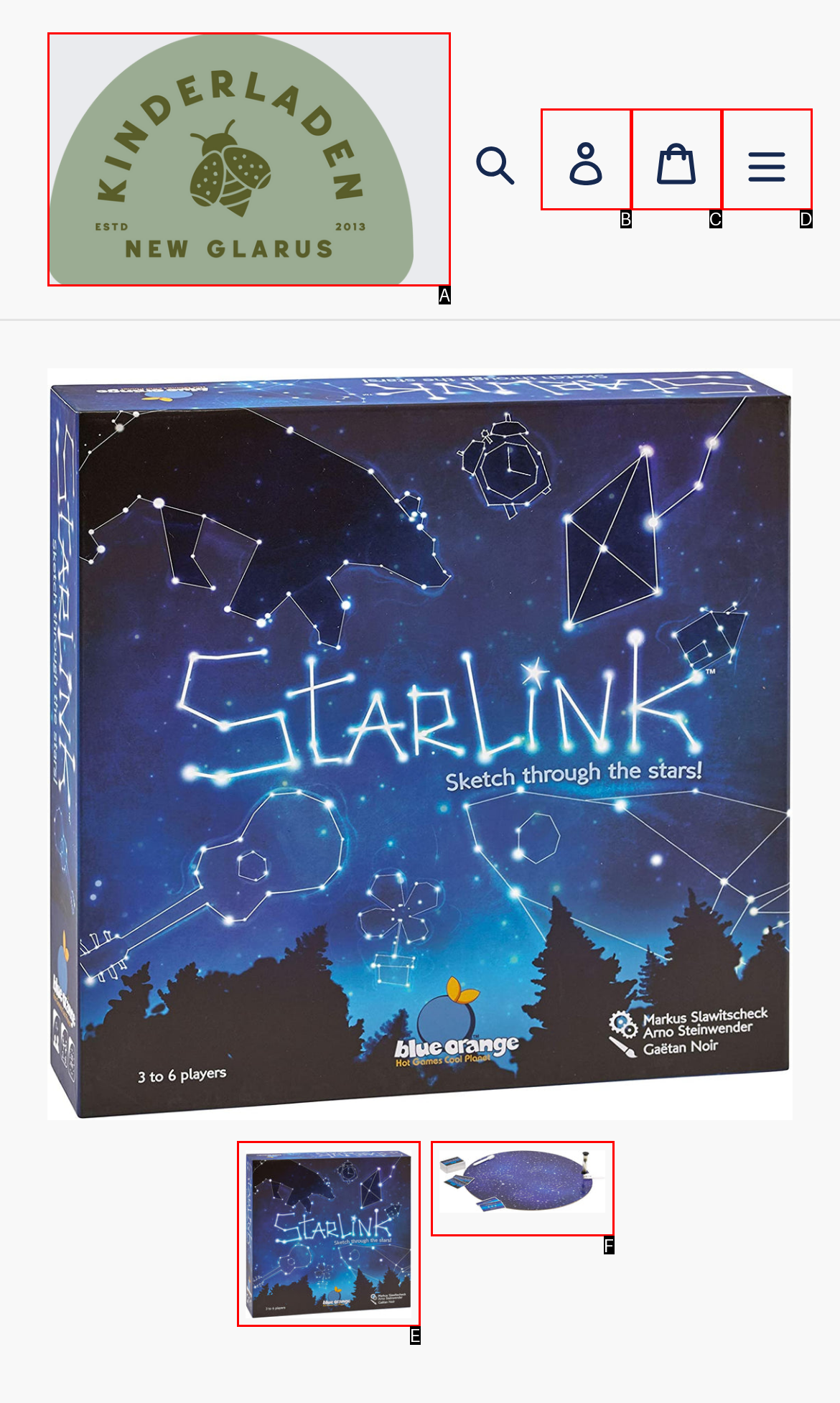Choose the letter of the UI element that aligns with the following description: Cart 0 items
State your answer as the letter from the listed options.

C